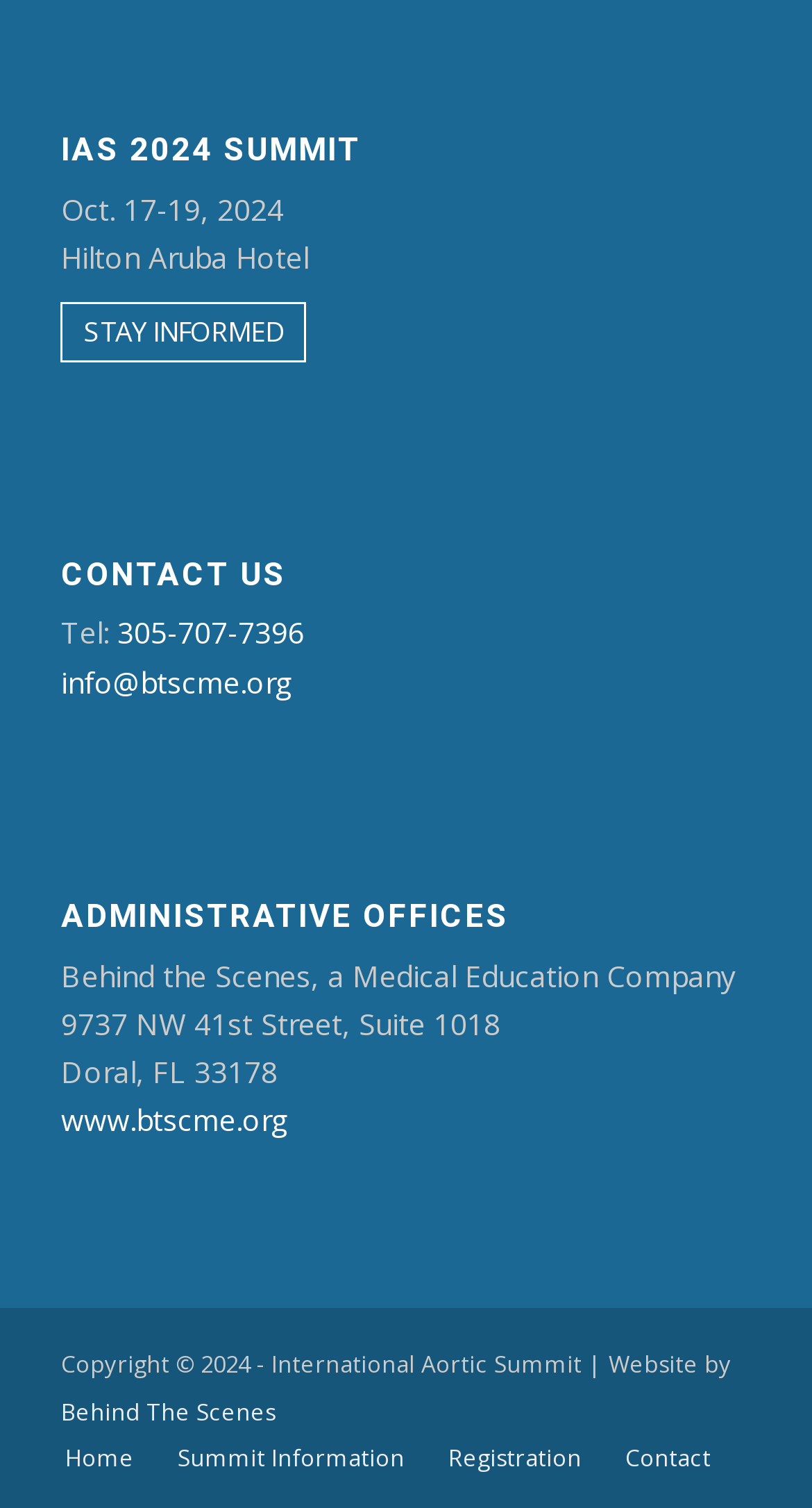How many menu items are there in the top navigation bar?
Provide an in-depth and detailed explanation in response to the question.

The top navigation bar can be found at the bottom of the webpage, where there are four menu items: 'Home', 'Summit Information', 'Registration', and 'Contact'.